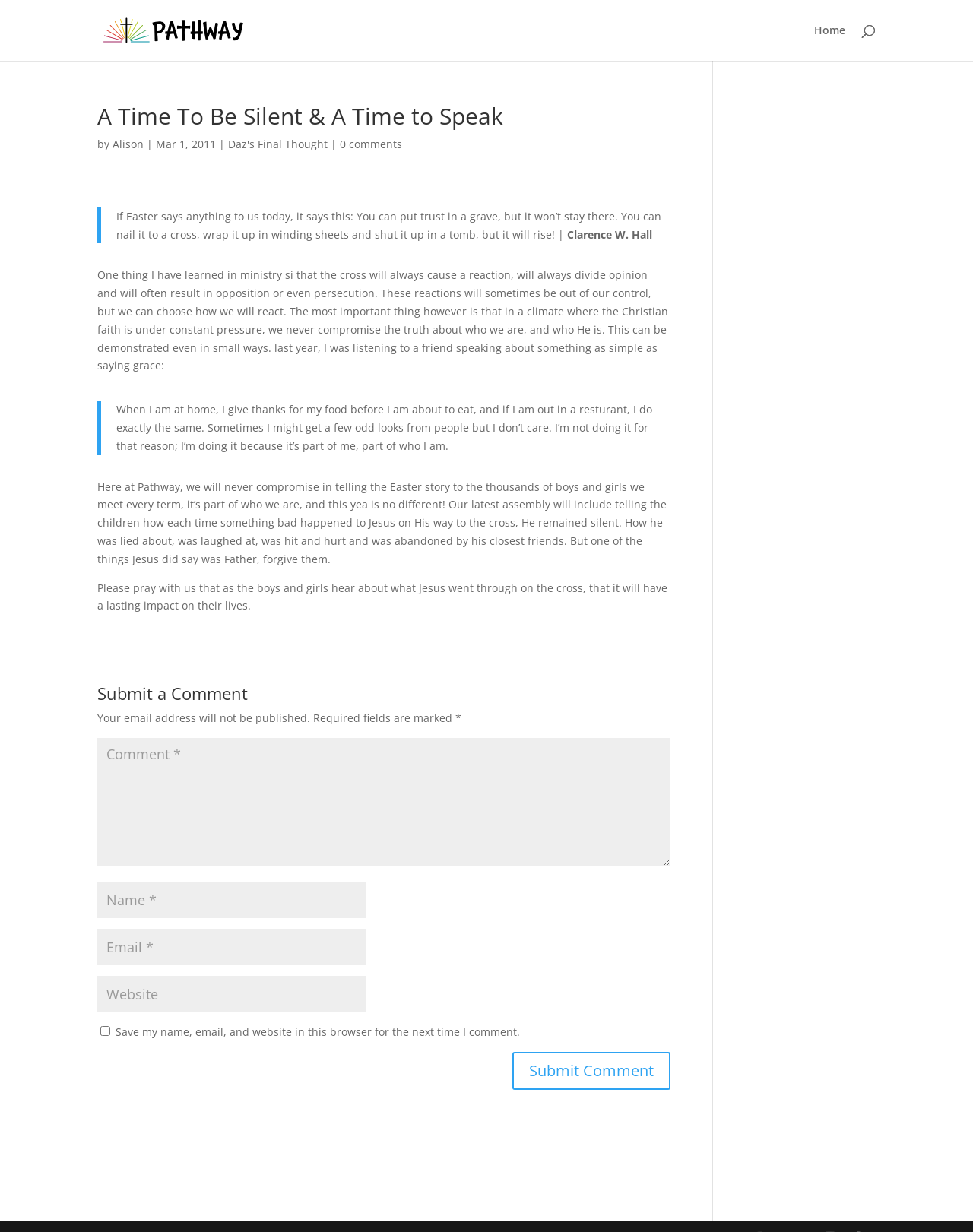Find and provide the bounding box coordinates for the UI element described with: "alt="Pathway"".

[0.103, 0.018, 0.253, 0.029]